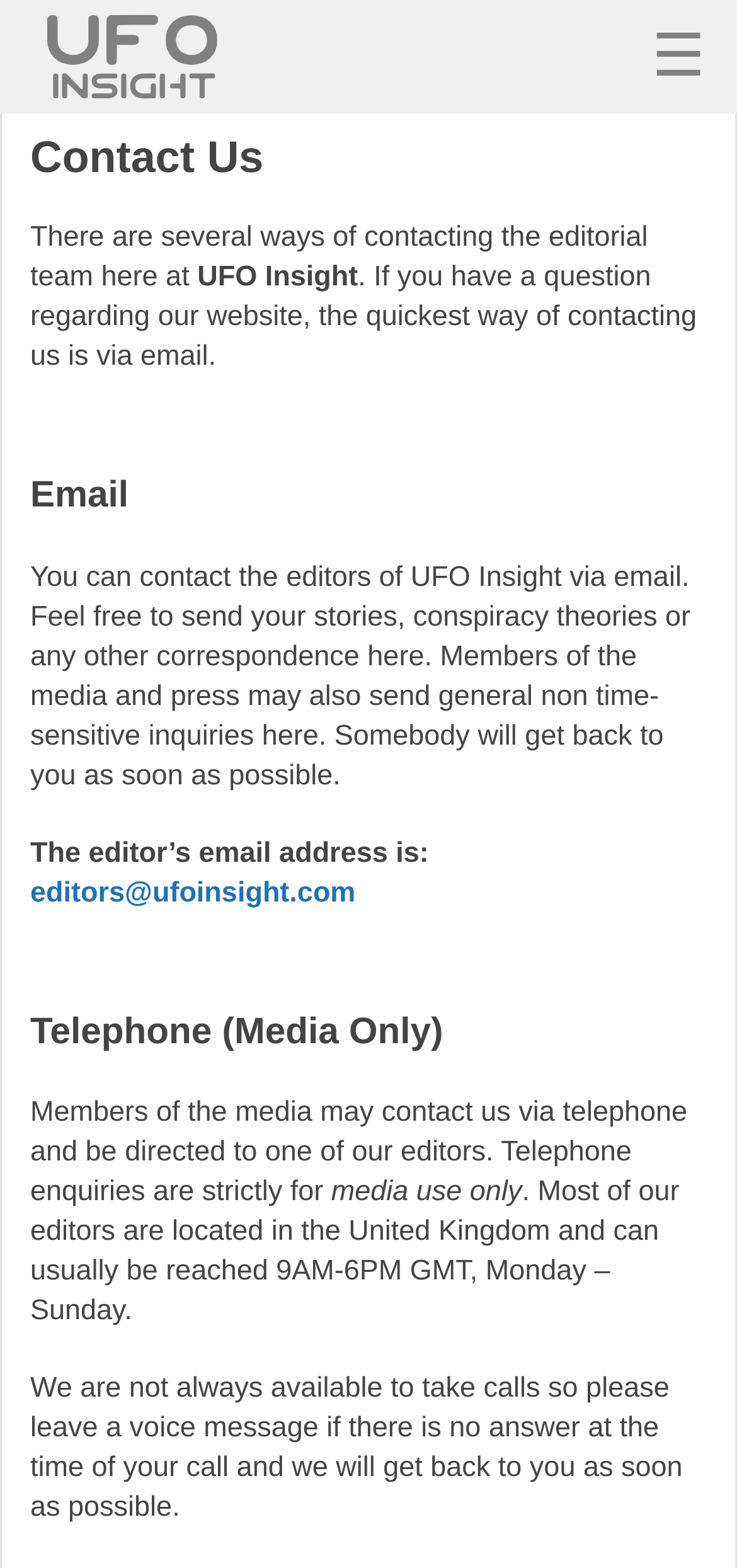Please pinpoint the bounding box coordinates for the region I should click to adhere to this instruction: "go to UFO Insight homepage".

[0.038, 0.052, 0.295, 0.07]